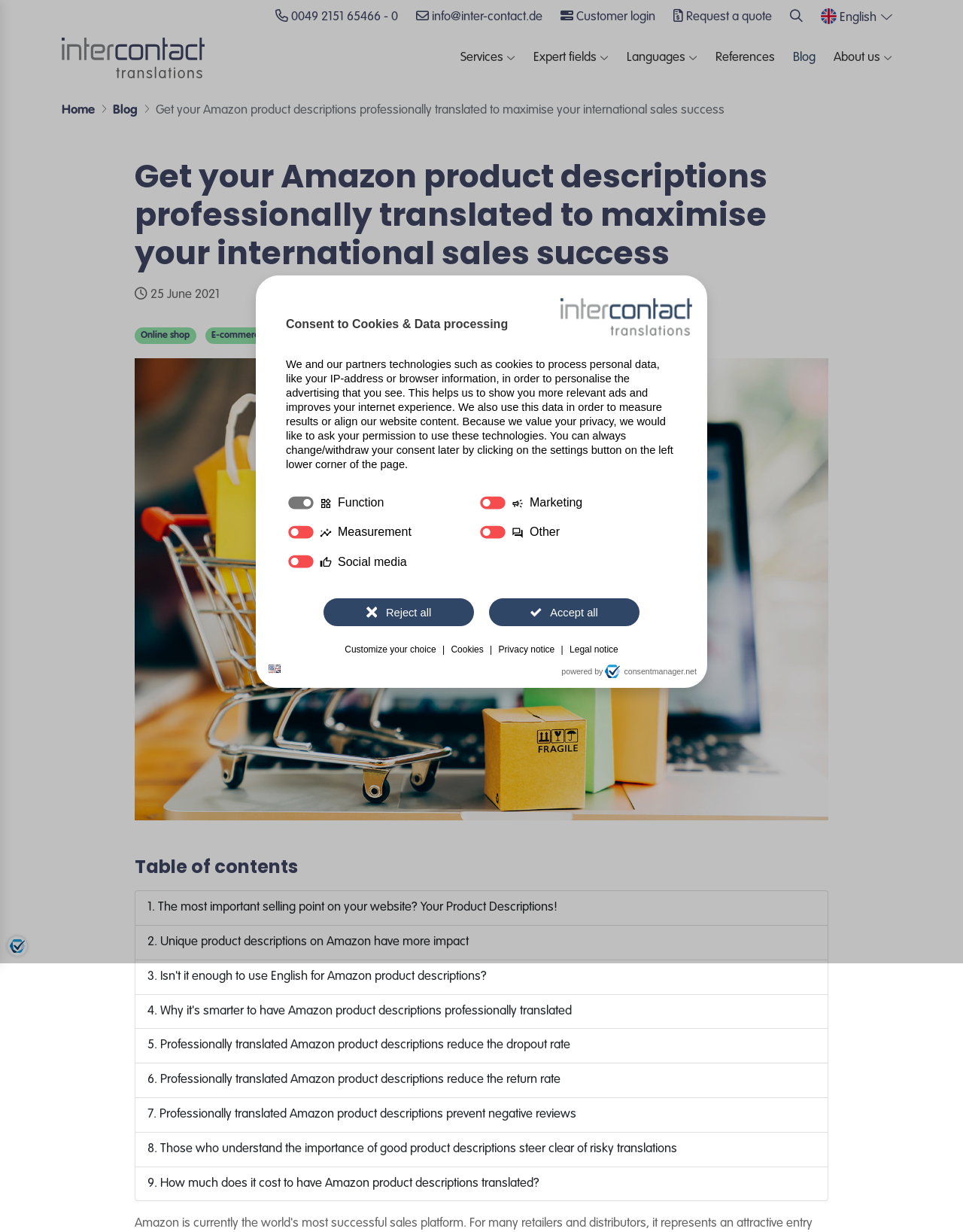What is the topic of the webpage?
Using the visual information, respond with a single word or phrase.

Amazon product descriptions translation